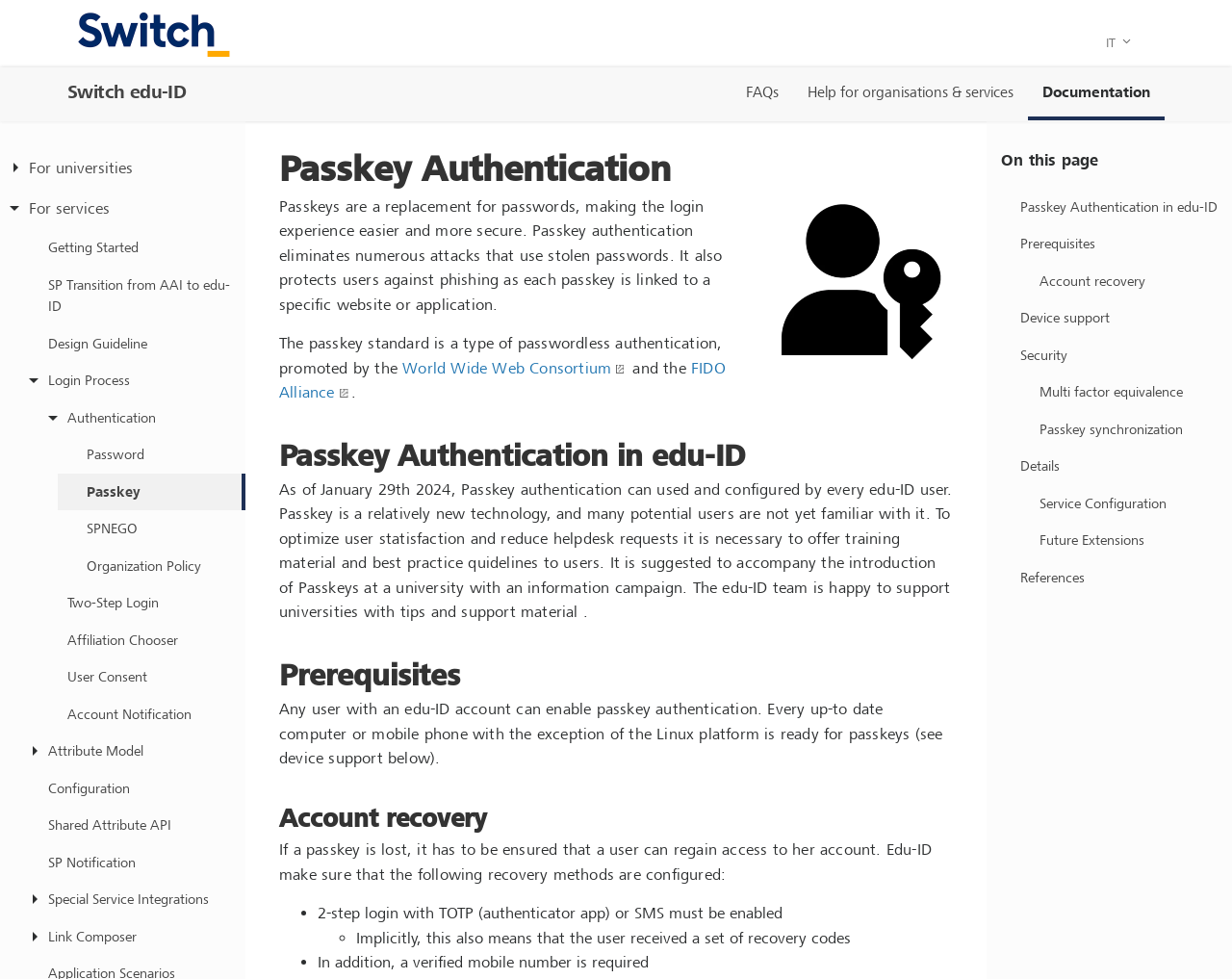Generate a comprehensive description of the contents of the webpage.

The webpage is about Passkey authentication, specifically its implementation in edu-ID. At the top, there is a logo of SWITCH, an organization, accompanied by a link to its website. Below the logo, there are several links to different sections of the webpage, including FAQs, Help for organizations & services, and Documentation.

On the left side of the page, there is a navigation menu with links to various topics related to Passkey authentication, such as Getting Started, Login Process, and Design Guidelines. The menu is divided into sections, with each section containing multiple links.

The main content of the webpage is divided into three sections: Passkey Authentication, Passkey Authentication in edu-ID, and Prerequisites. The first section provides a general introduction to Passkey authentication, explaining that it is a replacement for passwords, making the login experience easier and more secure. It also mentions that Passkey authentication eliminates numerous attacks that use stolen passwords and protects users against phishing.

The second section, Passkey Authentication in edu-ID, discusses the implementation of Passkey authentication in edu-ID, stating that it can be used and configured by every edu-ID user. It also provides information on how to optimize user satisfaction and reduce helpdesk requests.

The third section, Prerequisites, outlines the requirements for using Passkey authentication, including the need for an up-to-date computer or mobile phone, with the exception of the Linux platform.

Below these sections, there is a table of contents with links to different subsections, including Account recovery, Device support, Security, and others.

Throughout the webpage, there are several images, including a logo of SWITCH and a passkey-logo. The text is well-organized, with clear headings and concise paragraphs, making it easy to read and understand.